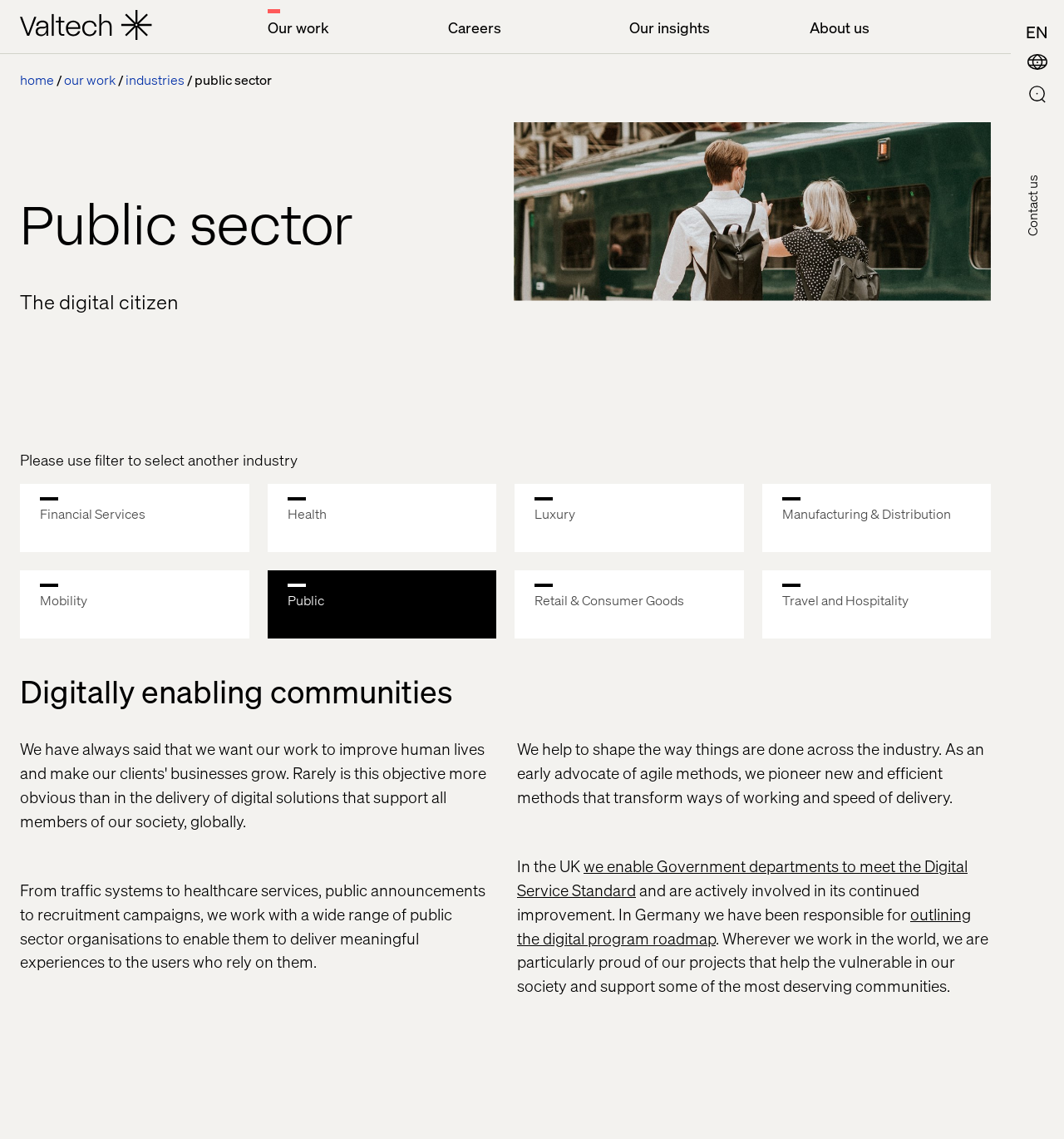What is the industry being described on the webpage?
Using the image as a reference, answer the question in detail.

The heading 'Public sector' and the text 'Digitally enabling communities' suggest that the industry being described on the webpage is the public sector.